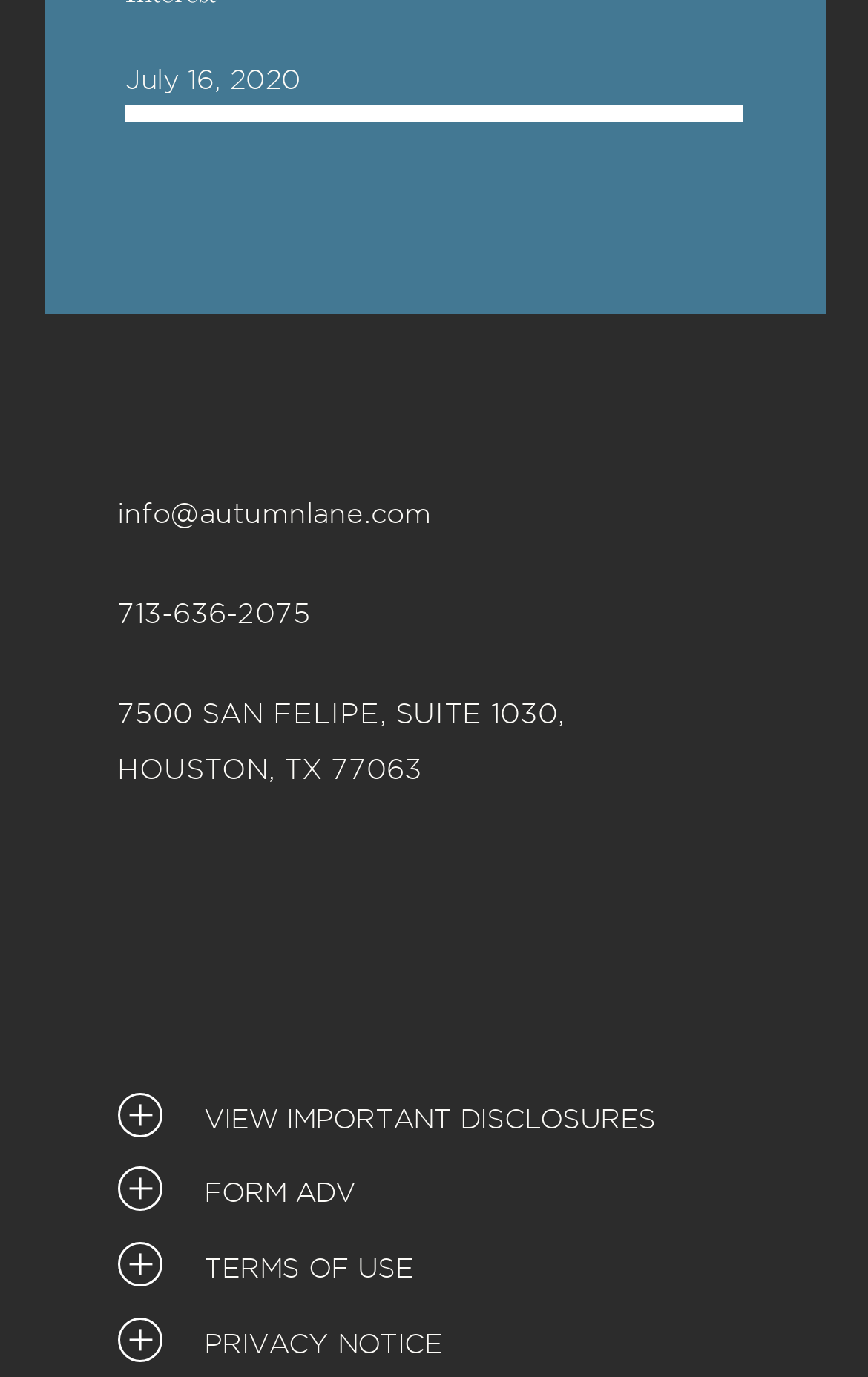Using the details from the image, please elaborate on the following question: What is the date displayed on the webpage?

The date 'July 16, 2020' is displayed on the webpage, which can be found at the top of the page, indicating the last updated or published date of the webpage's content.